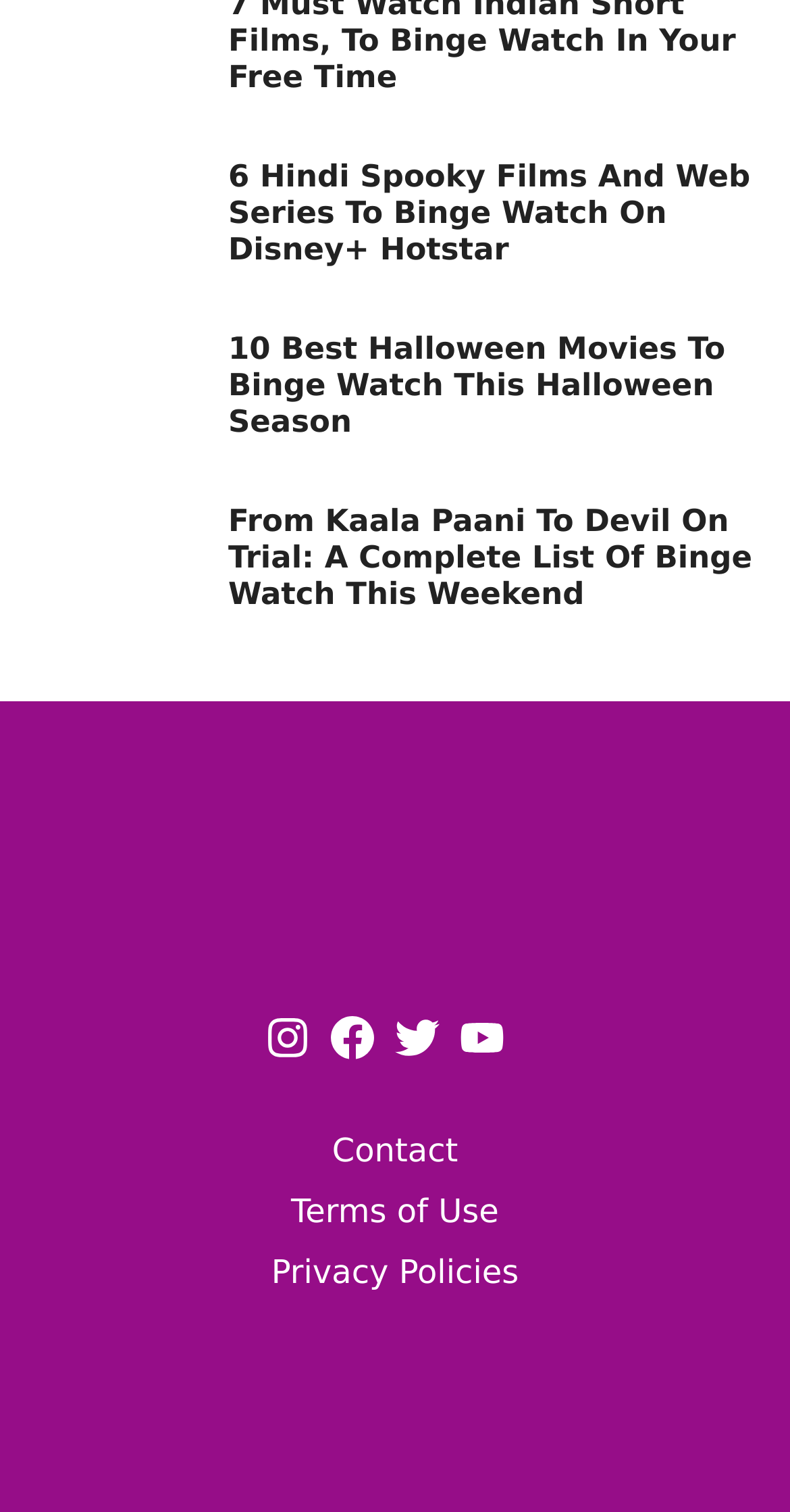Look at the image and give a detailed response to the following question: What is the logo of the website?

The logo of the website is Kiddaan, which is an image located at the top of the webpage, inside a figure element with bounding box coordinates [0.205, 0.518, 0.795, 0.631].